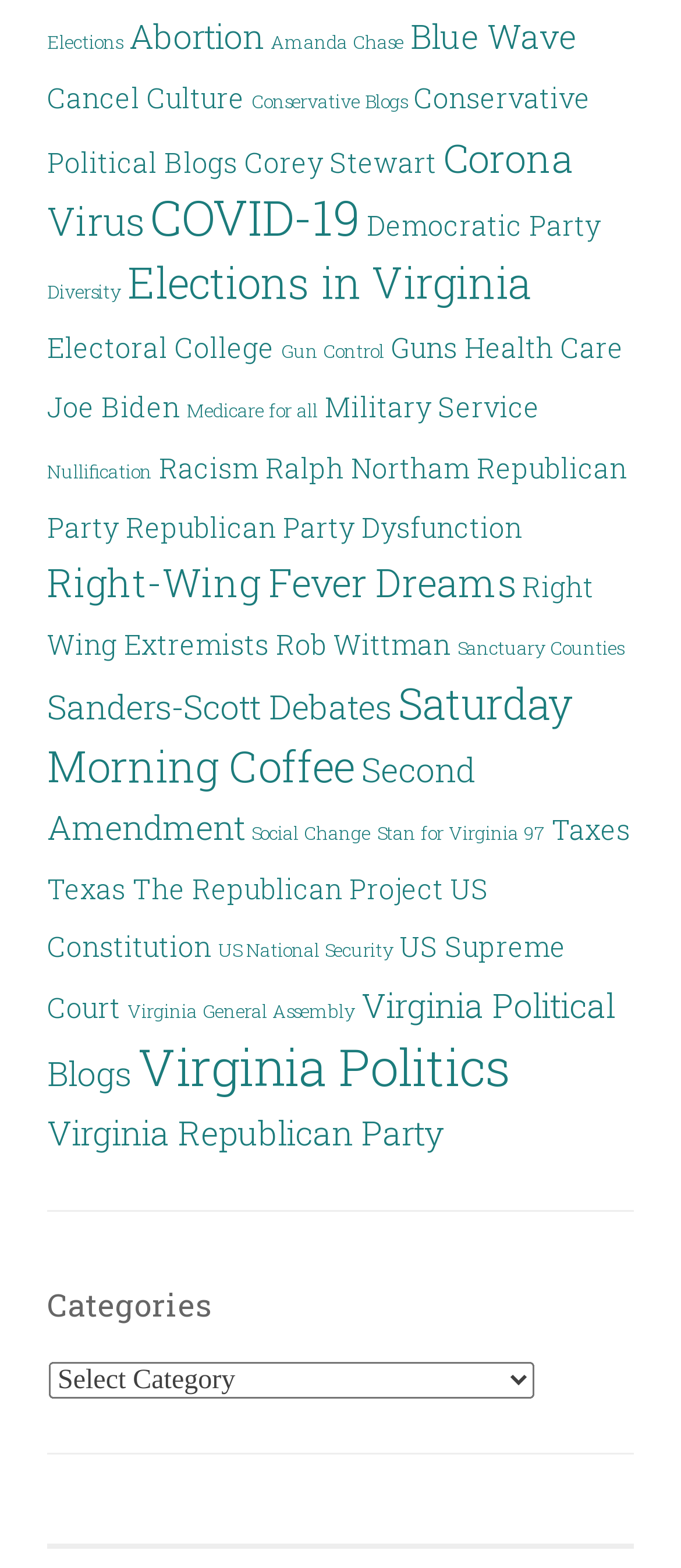Locate the bounding box coordinates of the element I should click to achieve the following instruction: "Explore Virginia Politics".

[0.203, 0.659, 0.751, 0.702]